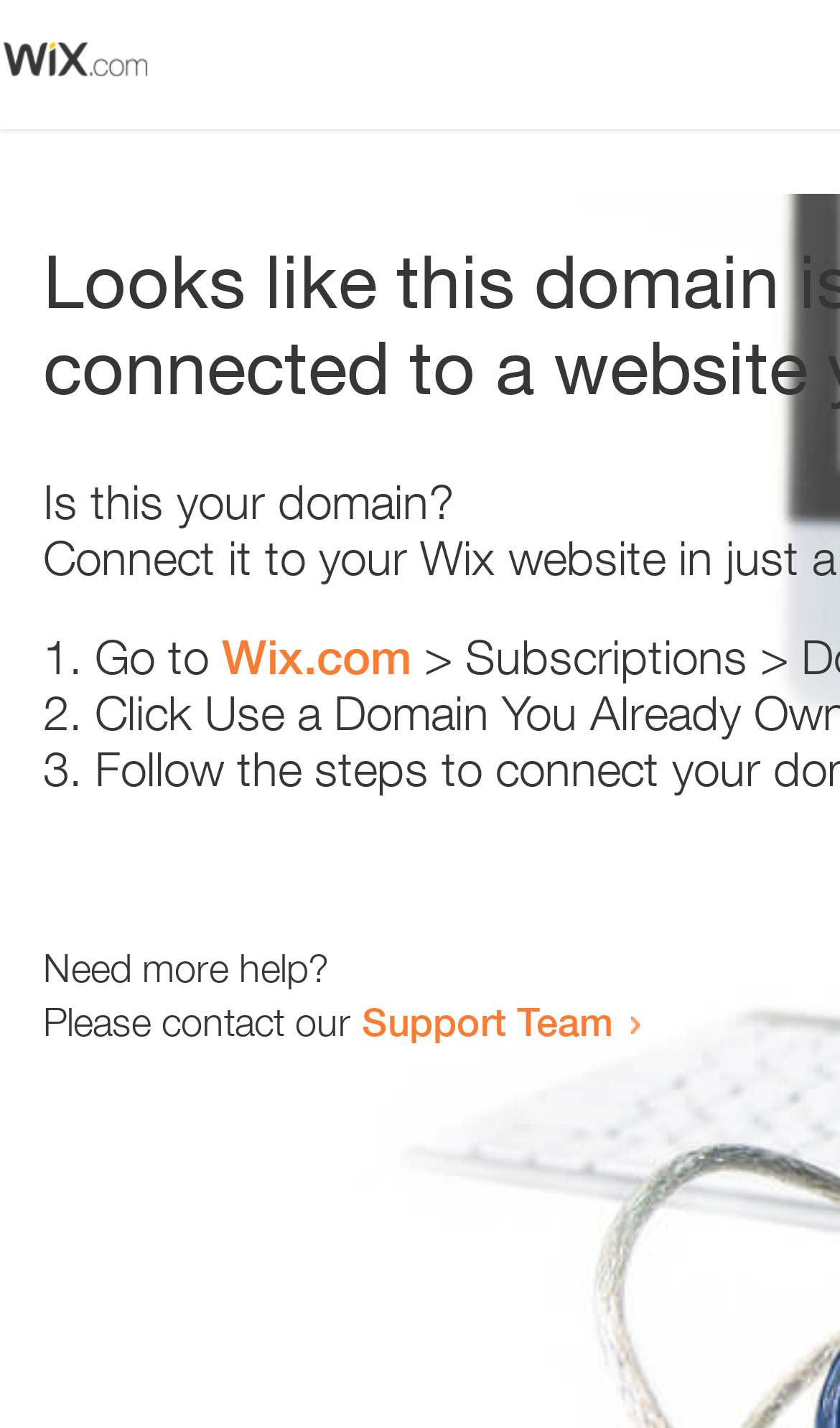Respond to the question below with a concise word or phrase:
How many steps are provided to resolve the issue?

3